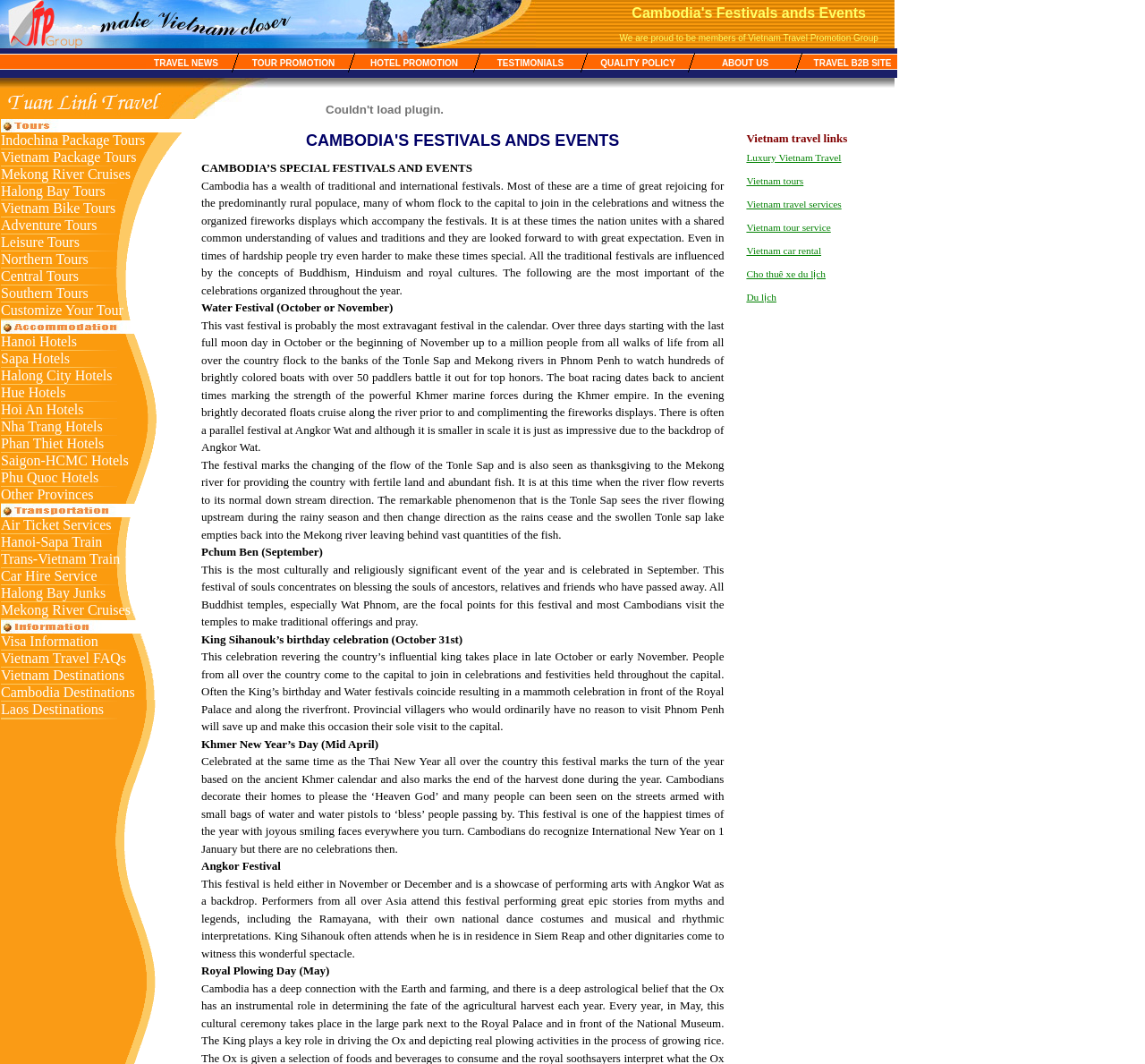Offer an extensive depiction of the webpage and its key elements.

The webpage is about Cambodia's festivals and events in 2011, with a focus on travel services and information about Vietnam. At the top, there is a layout table with two cells, one containing an image with the text "Travelers to Vietnam" and the other with a heading "Cambodia's Festivals ands Events" and a link to "Vietnam Travel Promotion Group".

Below this, there is a navigation menu with 9 items: "Travel to Vietnam", "TRAVEL NEWS", "TOUR PROMOTION", "HOTEL PROMOTION", "TESTIMONIALS", "QUALITY POLICY", "ABOUT US", and "TRAVEL B2B SITE". Each item is a link, and some have accompanying images.

Further down, there is a section with information about travel services in Vietnam, including text and images about "Travel Services in Vietnam", "Travel Vietnam", and a link to "Information about Vietnam tours". There is also an embedded object, possibly a map or a video, which is disabled.

On the right side of this section, there is a table with information about transportation in Vietnam, including air ticket services, train schedules, car hire services, and travel information for visitors to Vietnam, such as visa information and FAQs. The table also lists destinations in Vietnam, Cambodia, and Laos.

Overall, the webpage appears to be a travel website, providing information and services for travelers to Vietnam and Cambodia.